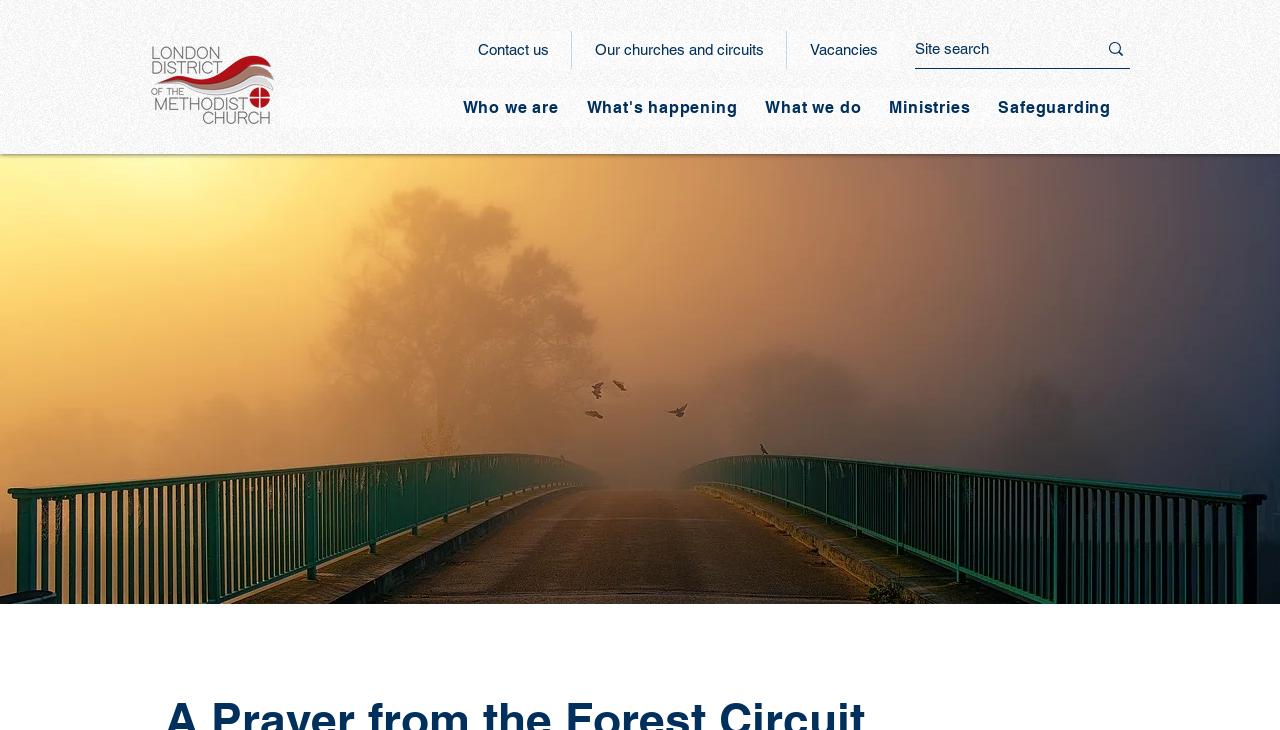Give a one-word or short phrase answer to the question: 
How many links are in the navigation 'Site' at the top?

3